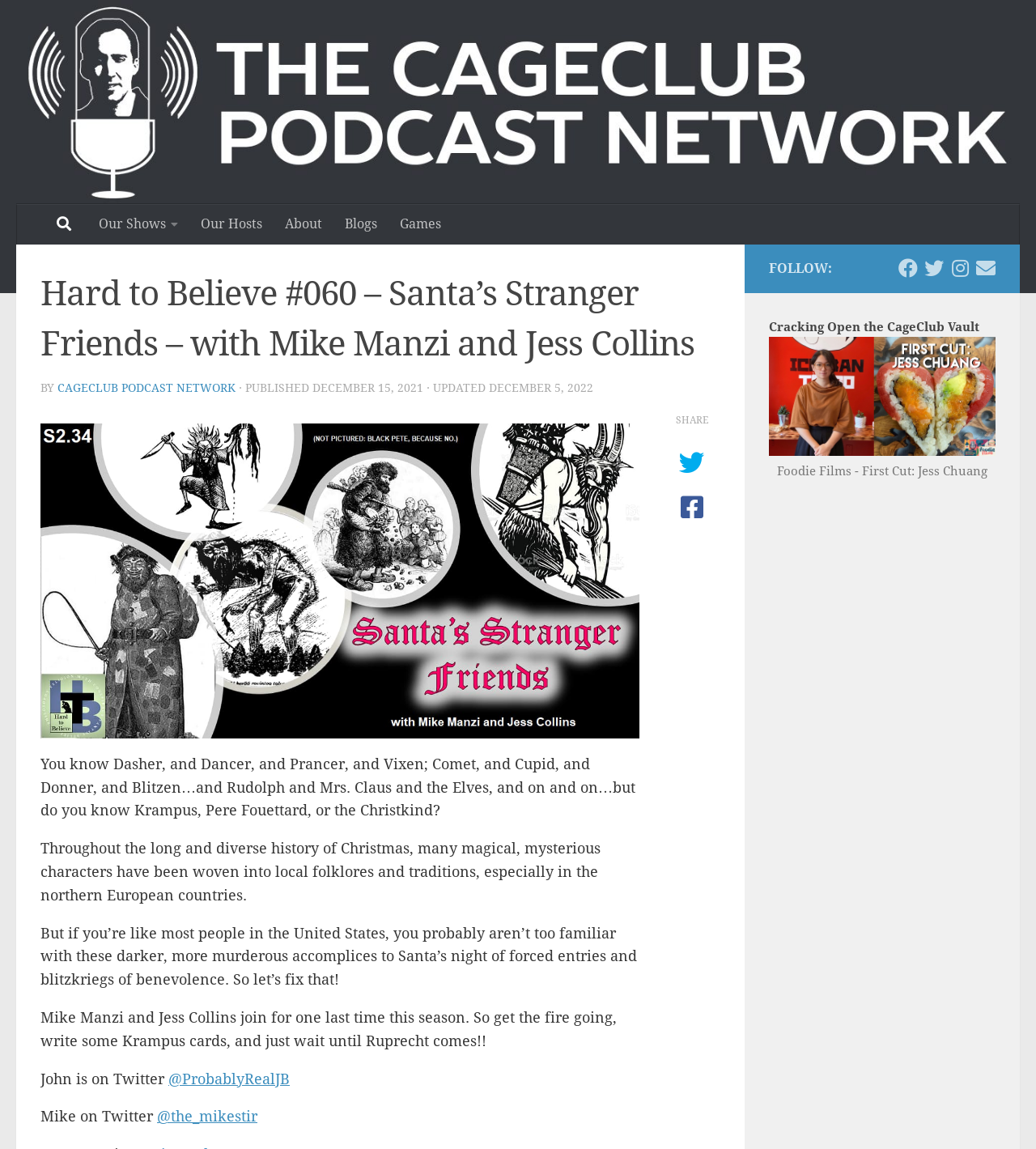Identify the bounding box of the HTML element described as: "Blogs".

[0.322, 0.177, 0.375, 0.213]